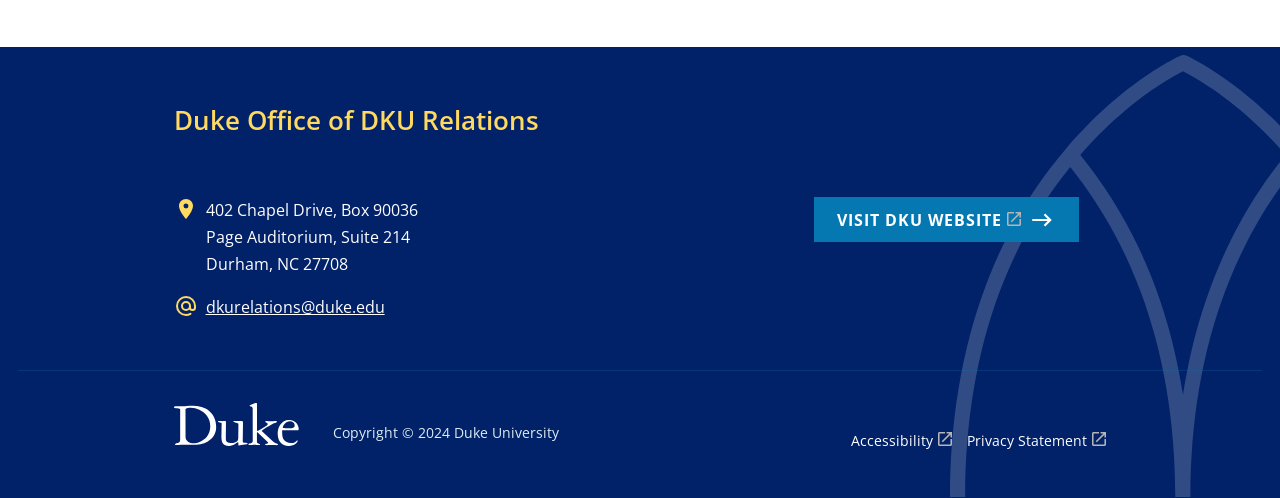Please answer the following query using a single word or phrase: 
What is the address of the Duke Office of DKU Relations?

402 Chapel Drive, Box 90036